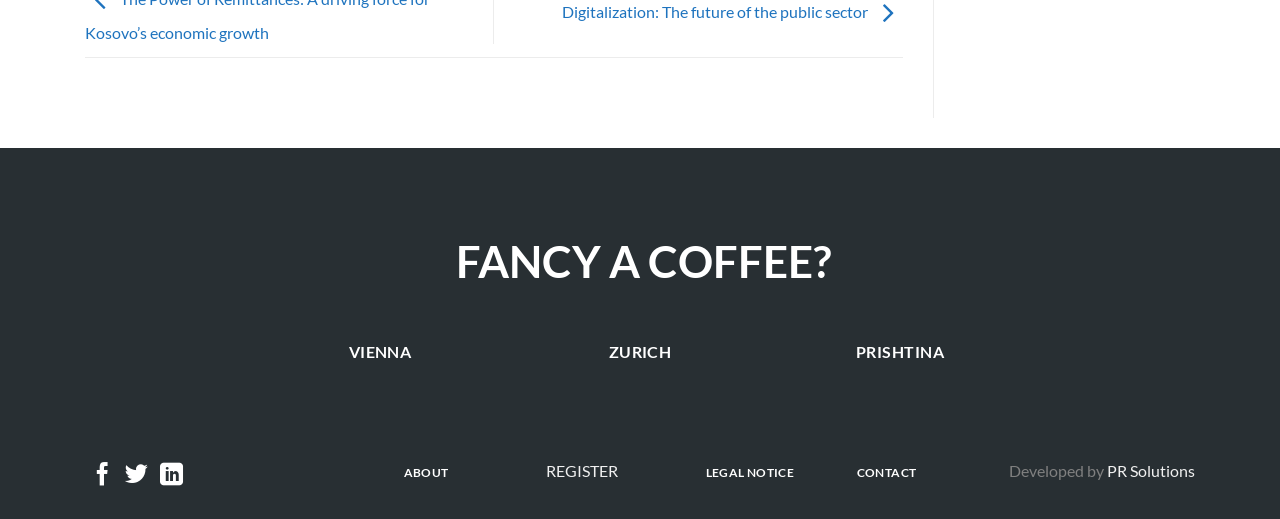Identify the bounding box coordinates for the UI element described as: "VIENNA".

[0.27, 0.642, 0.324, 0.717]